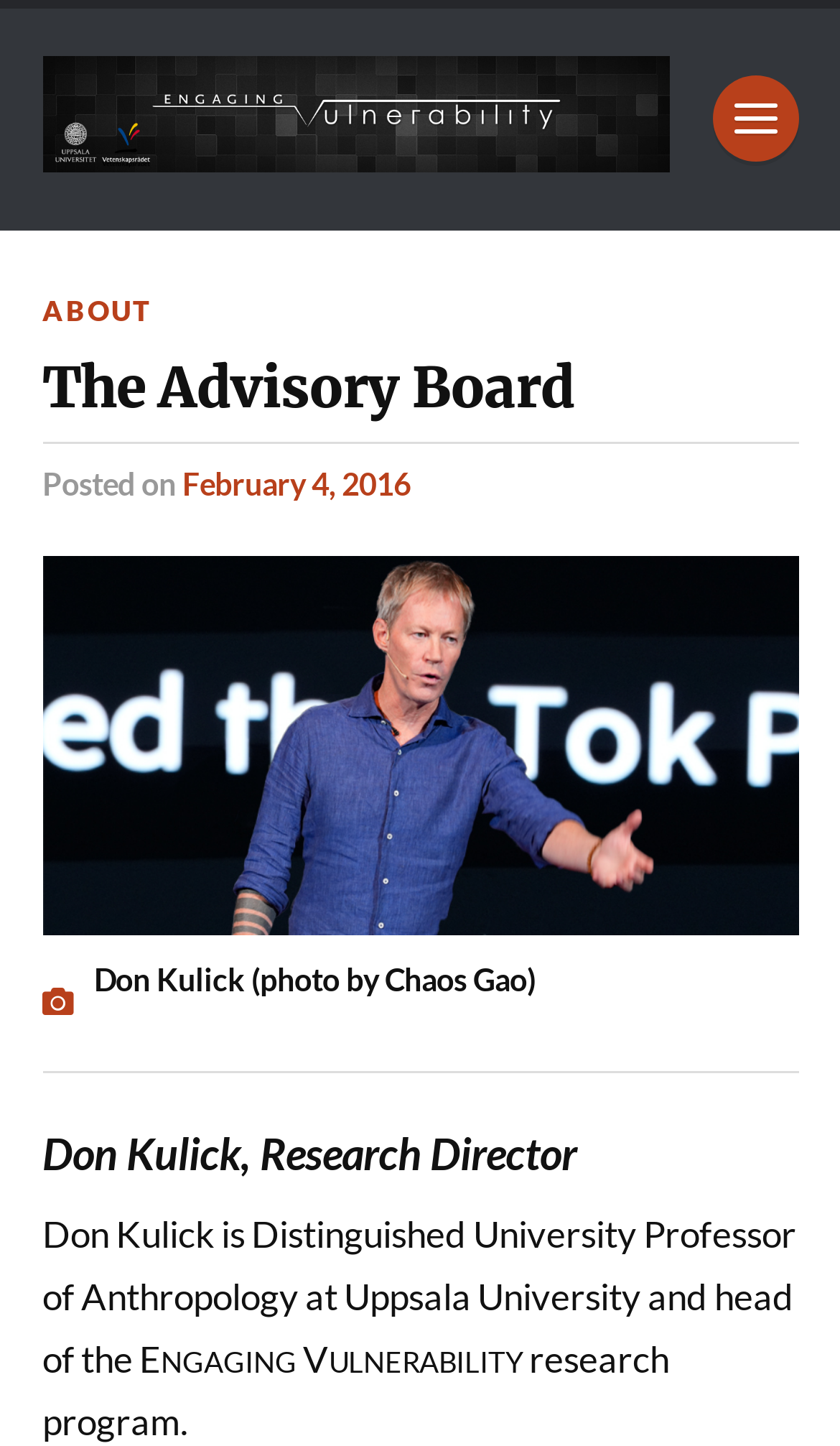Please find and provide the title of the webpage.

The Advisory Board